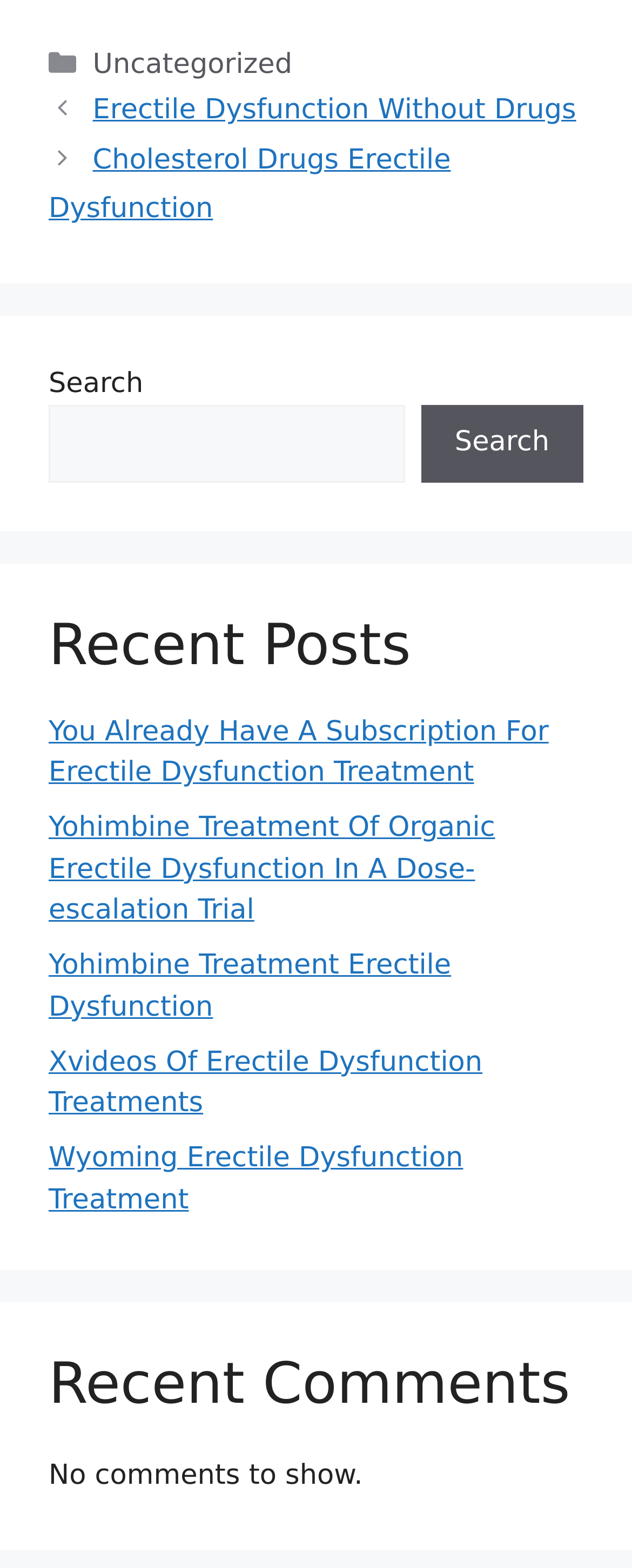What is the text above the search box?
From the image, provide a succinct answer in one word or a short phrase.

Search